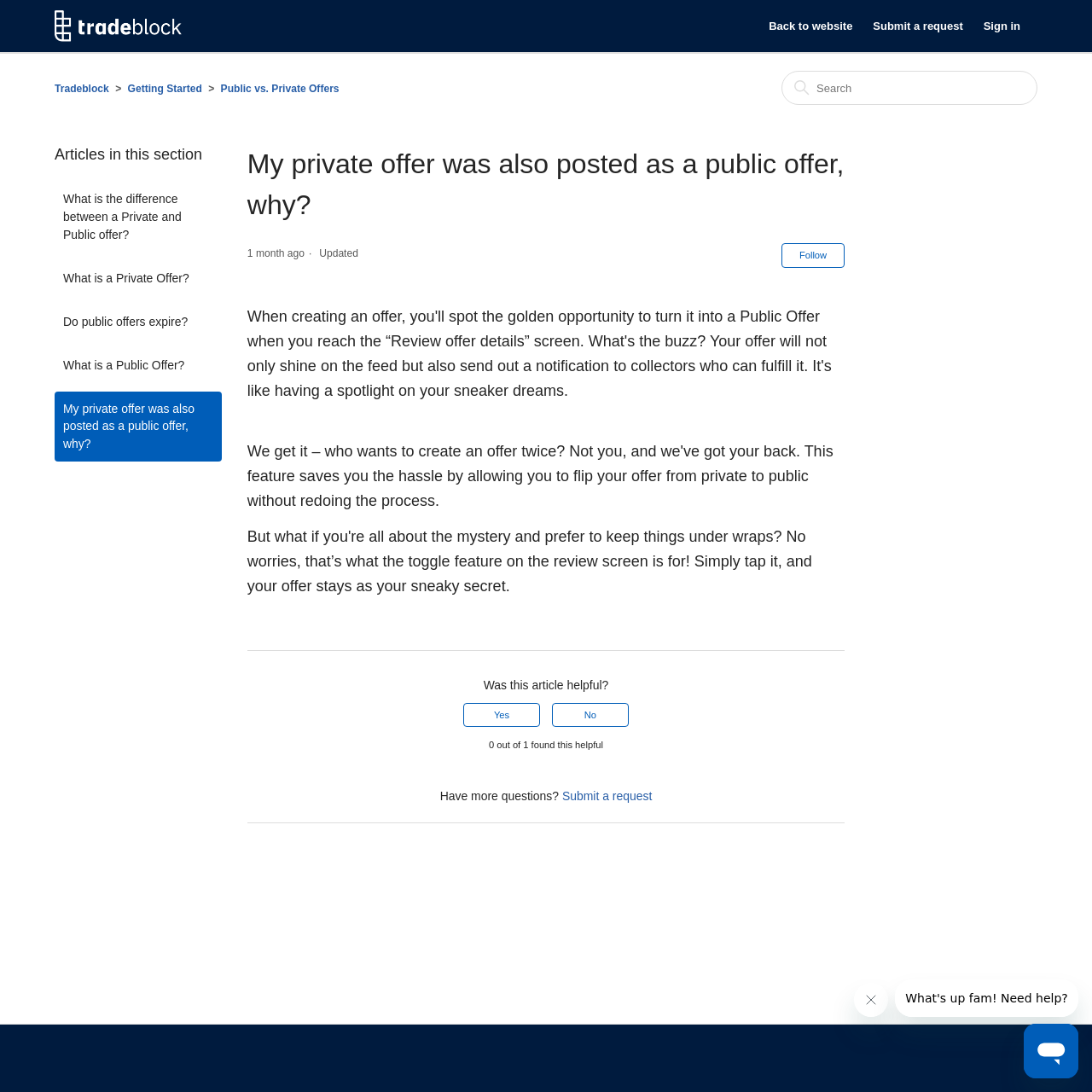Please provide the bounding box coordinate of the region that matches the element description: Submit a request. Coordinates should be in the format (top-left x, top-left y, bottom-right x, bottom-right y) and all values should be between 0 and 1.

[0.799, 0.016, 0.897, 0.032]